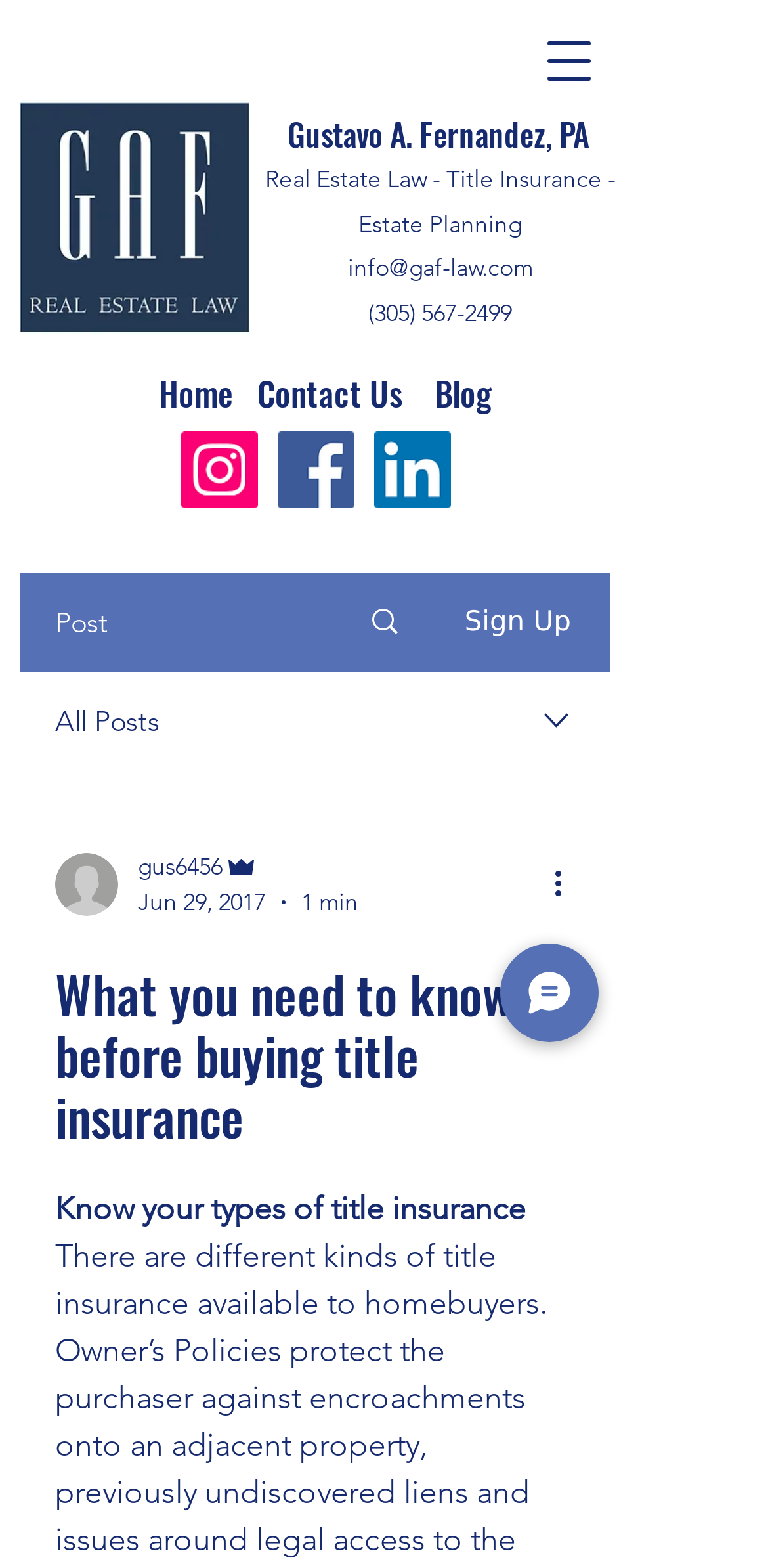Indicate the bounding box coordinates of the element that must be clicked to execute the instruction: "Contact us". The coordinates should be given as four float numbers between 0 and 1, i.e., [left, top, right, bottom].

[0.335, 0.235, 0.524, 0.266]